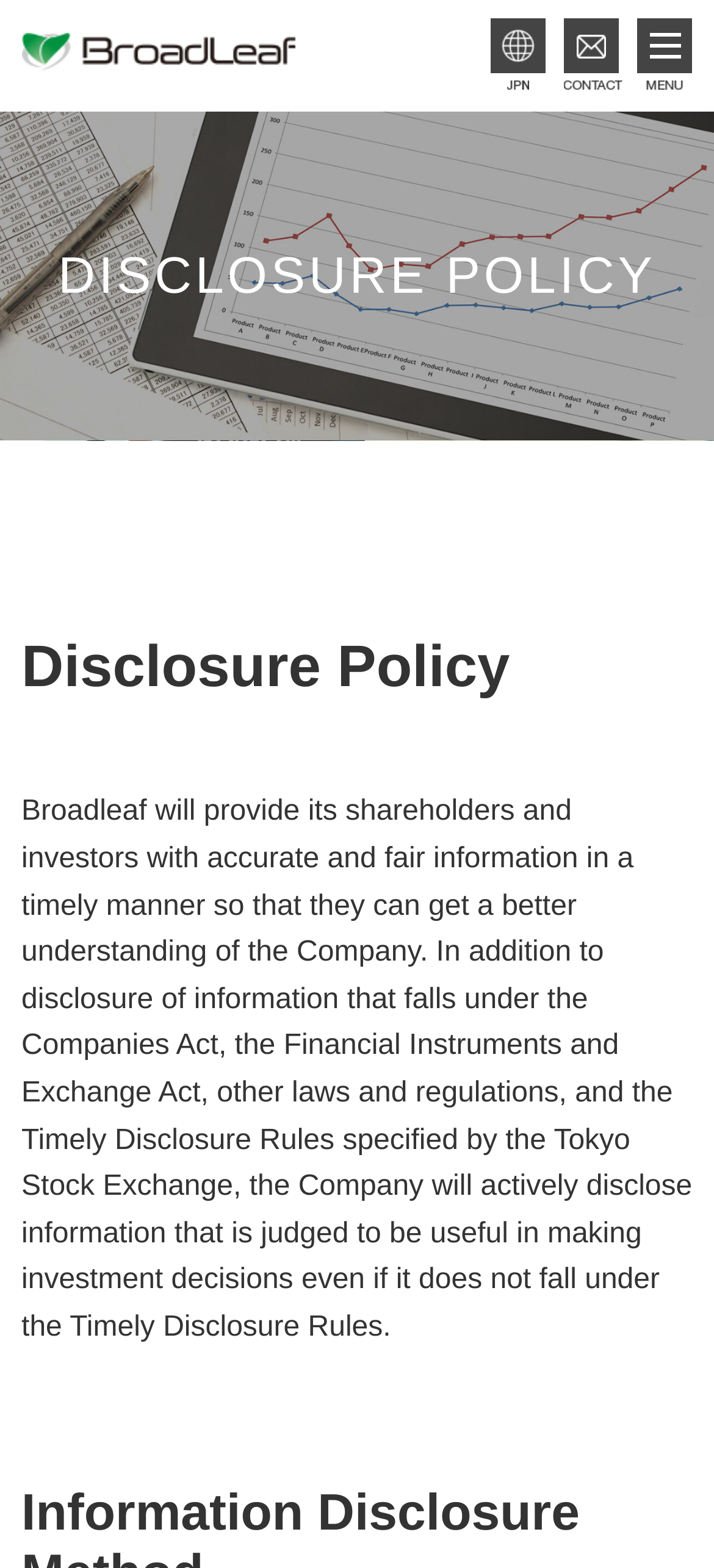What is the contact information?
Using the image, elaborate on the answer with as much detail as possible.

The webpage has a link labeled 'CONTACT' on the top right, which likely leads to a page with contact information, such as an email address, phone number, or physical address, for users to get in touch with the company.